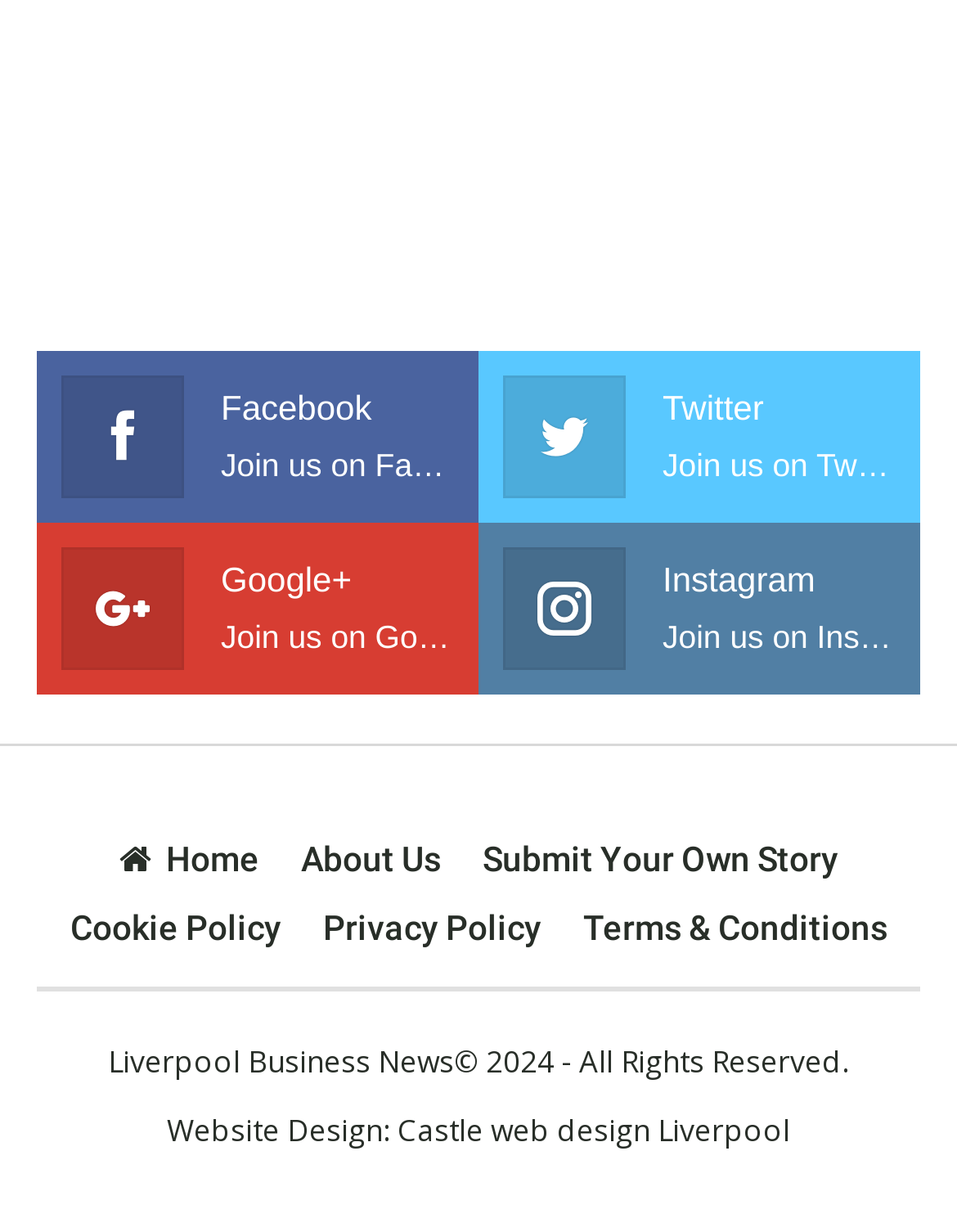Predict the bounding box coordinates for the UI element described as: "Terms & Conditions". The coordinates should be four float numbers between 0 and 1, presented as [left, top, right, bottom].

[0.609, 0.738, 0.927, 0.77]